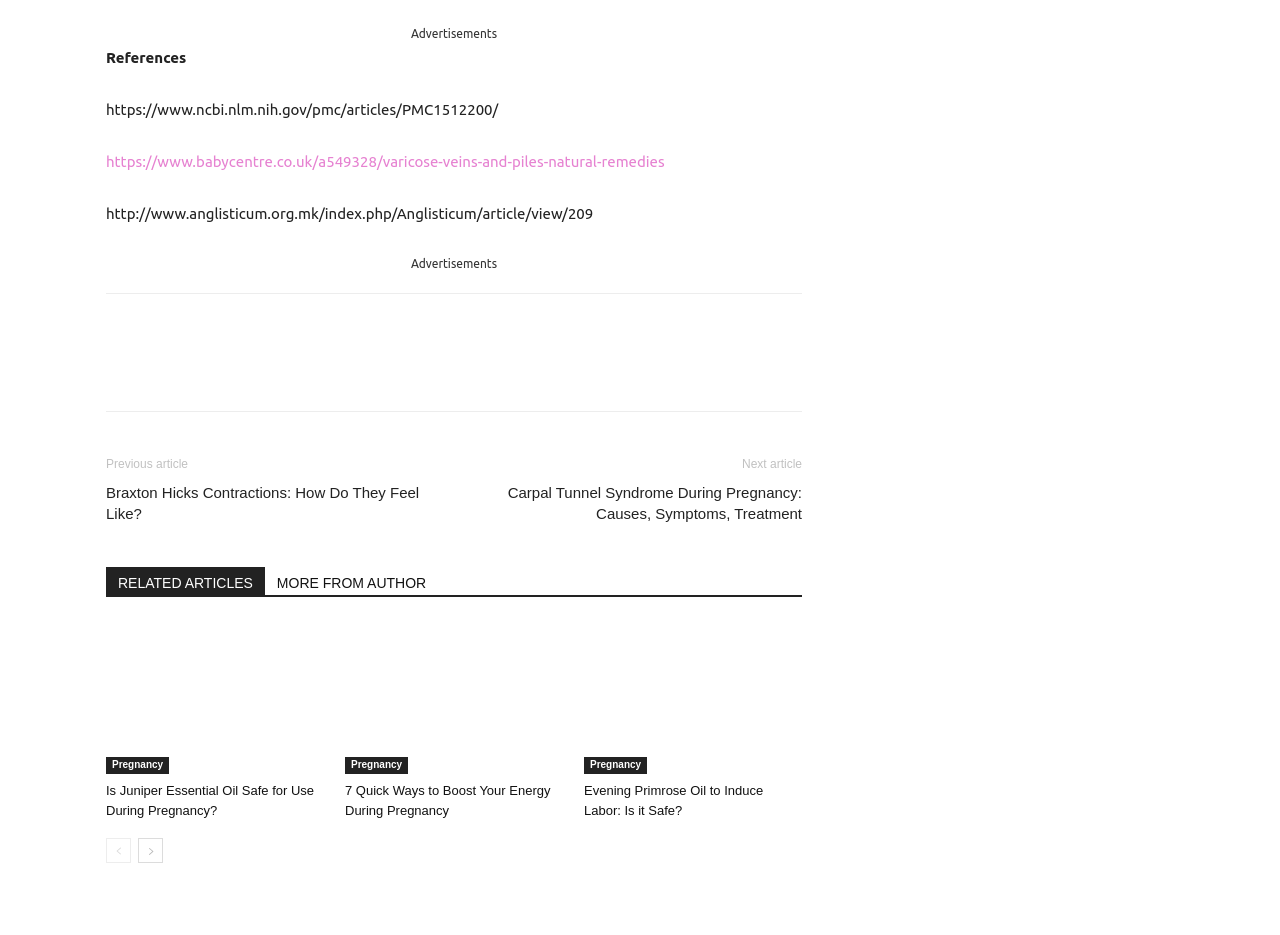Find and provide the bounding box coordinates for the UI element described with: "MORE FROM AUTHOR".

[0.207, 0.607, 0.342, 0.637]